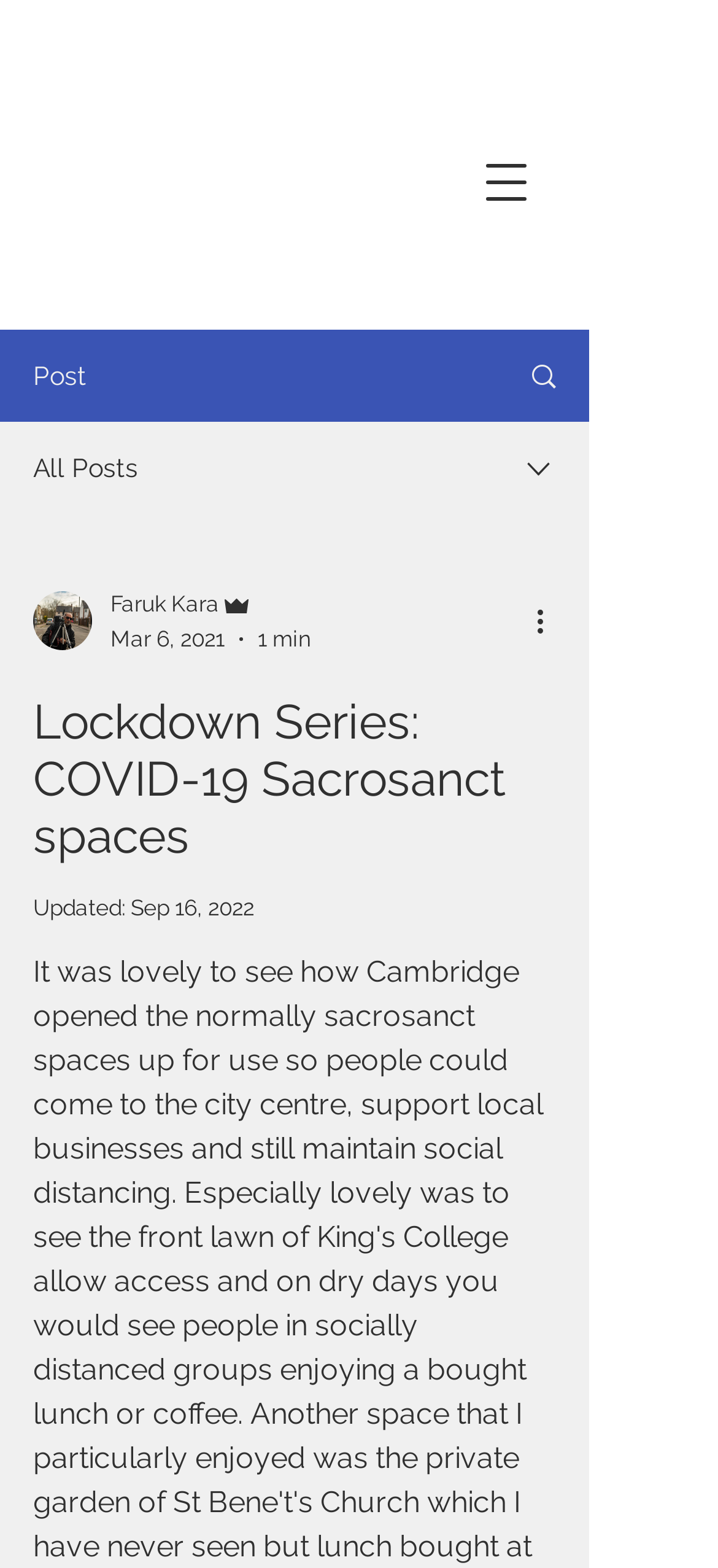Using the image as a reference, answer the following question in as much detail as possible:
When was the post updated?

From the StaticText element 'Updated:', we can see the updated date, which is 'Sep 16, 2022'.